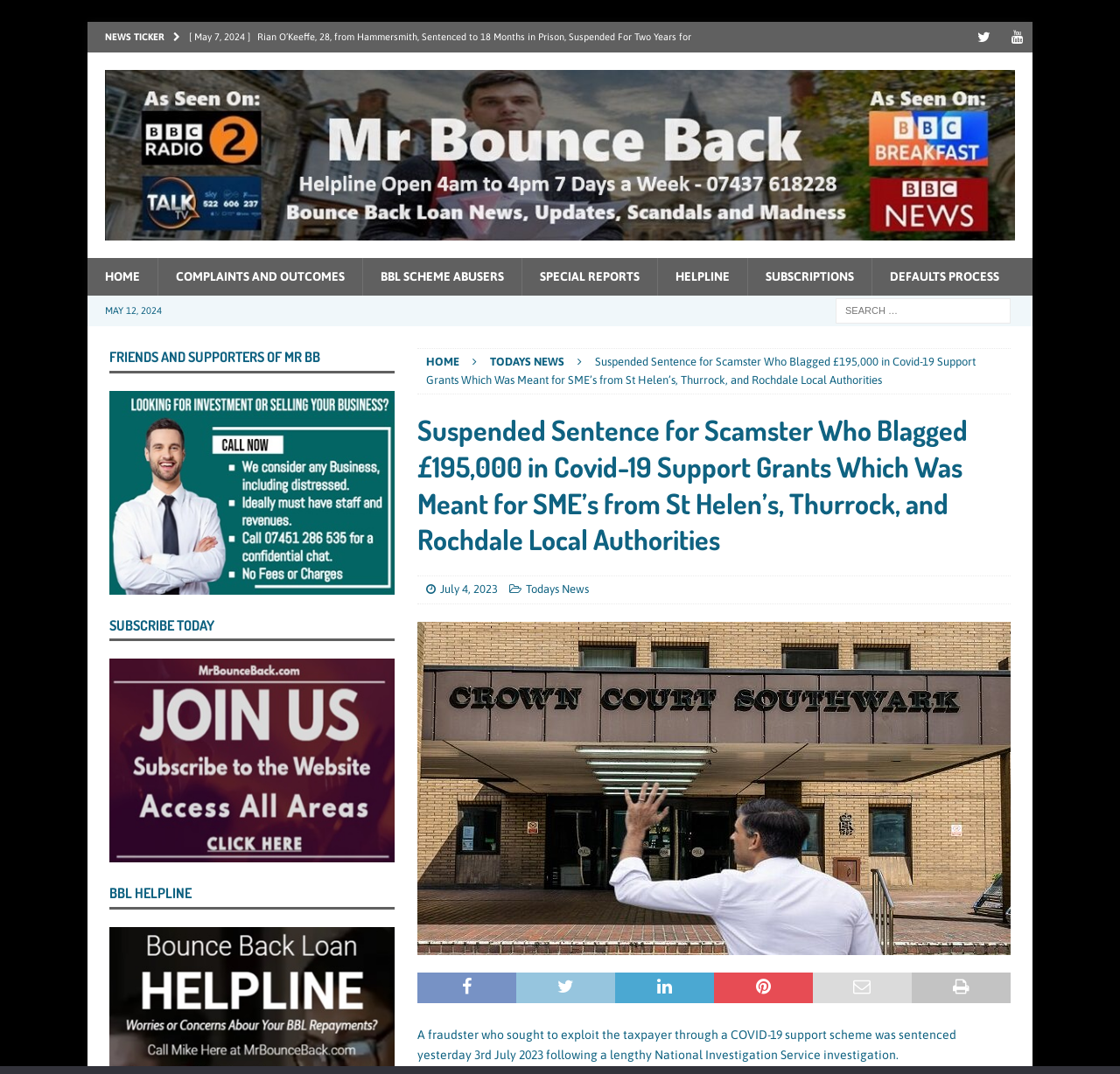Using the description: "Special Reports", determine the UI element's bounding box coordinates. Ensure the coordinates are in the format of four float numbers between 0 and 1, i.e., [left, top, right, bottom].

[0.466, 0.241, 0.587, 0.275]